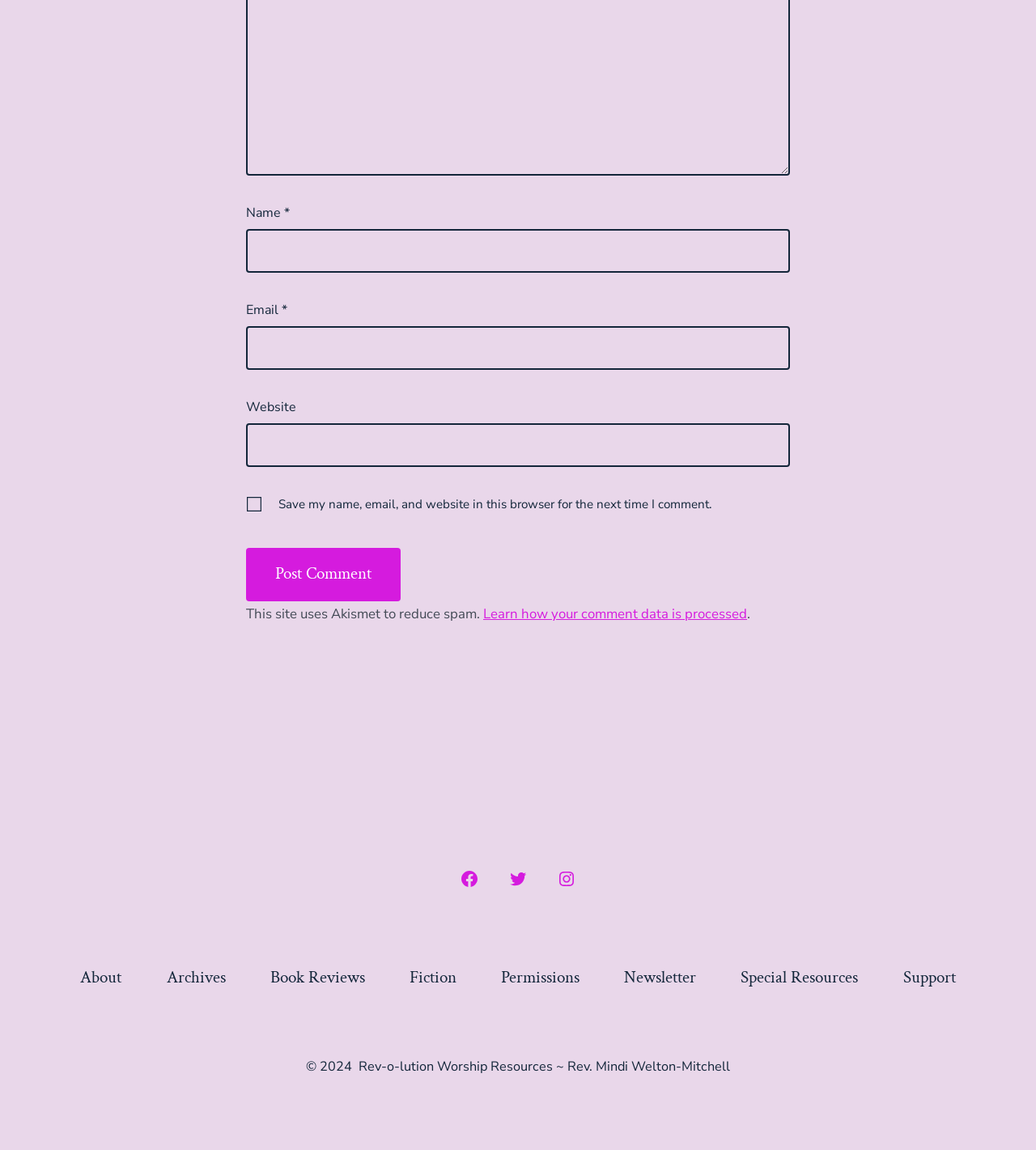What is the label of the first text input field?
Give a detailed explanation using the information visible in the image.

The first text input field is labeled as 'Name' which is indicated by the StaticText element with the text 'Name' and is located above the textbox with the ID 539.